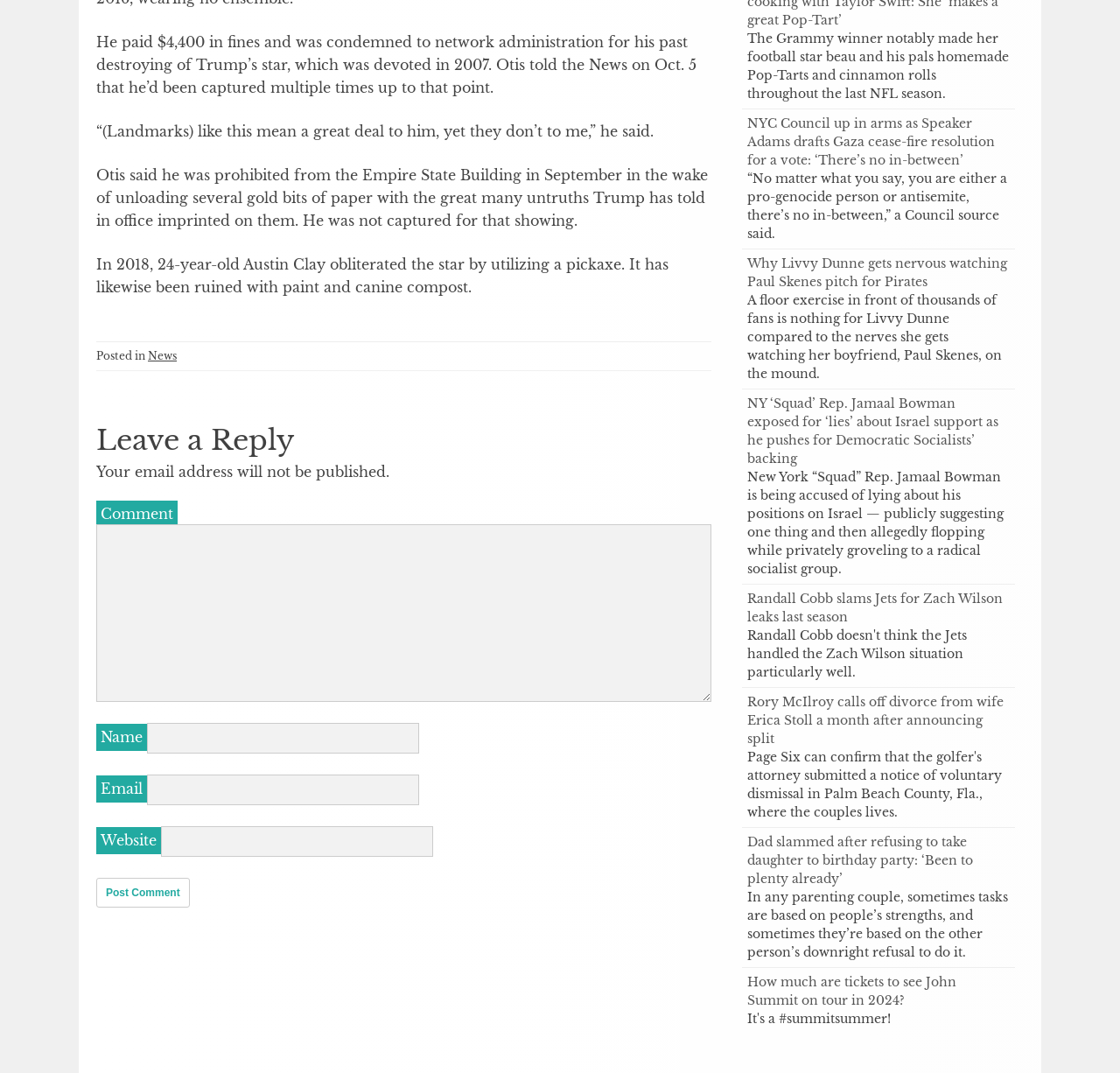Please pinpoint the bounding box coordinates for the region I should click to adhere to this instruction: "Click the 'News' link".

[0.132, 0.325, 0.158, 0.338]